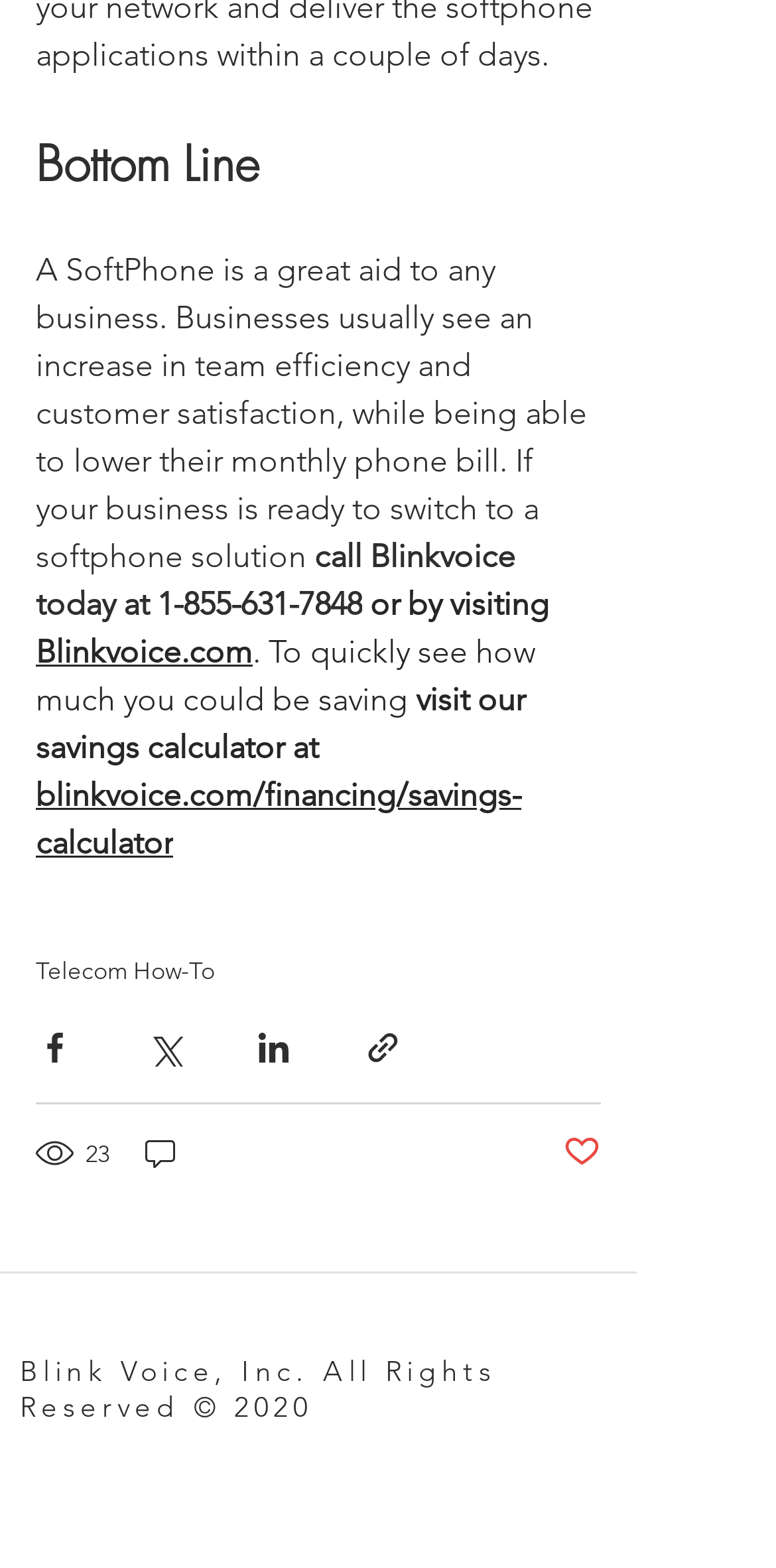Please mark the clickable region by giving the bounding box coordinates needed to complete this instruction: "Calculate savings".

[0.046, 0.495, 0.672, 0.55]